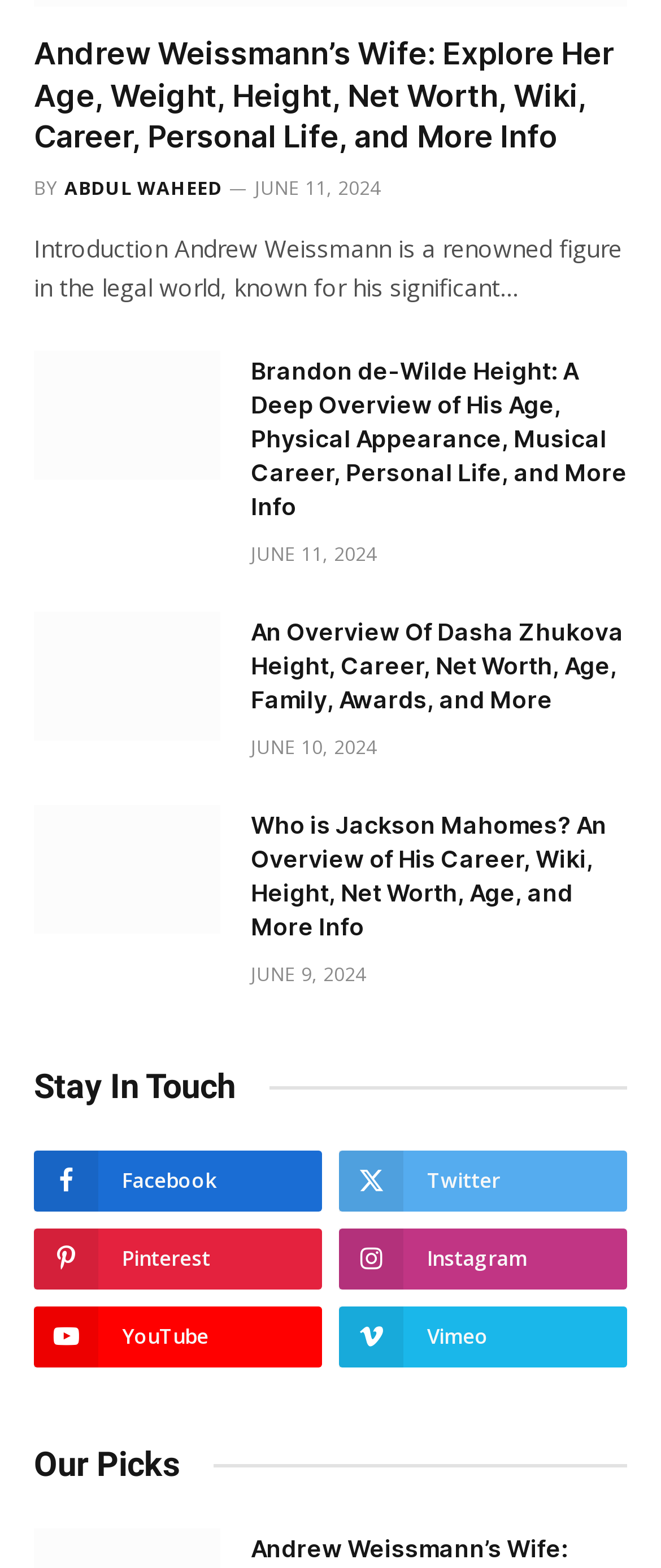What is the position of the Facebook link?
Can you give a detailed and elaborate answer to the question?

The Facebook link is positioned in the top-left section of the webpage, as indicated by its bounding box coordinates [0.051, 0.734, 0.487, 0.773].